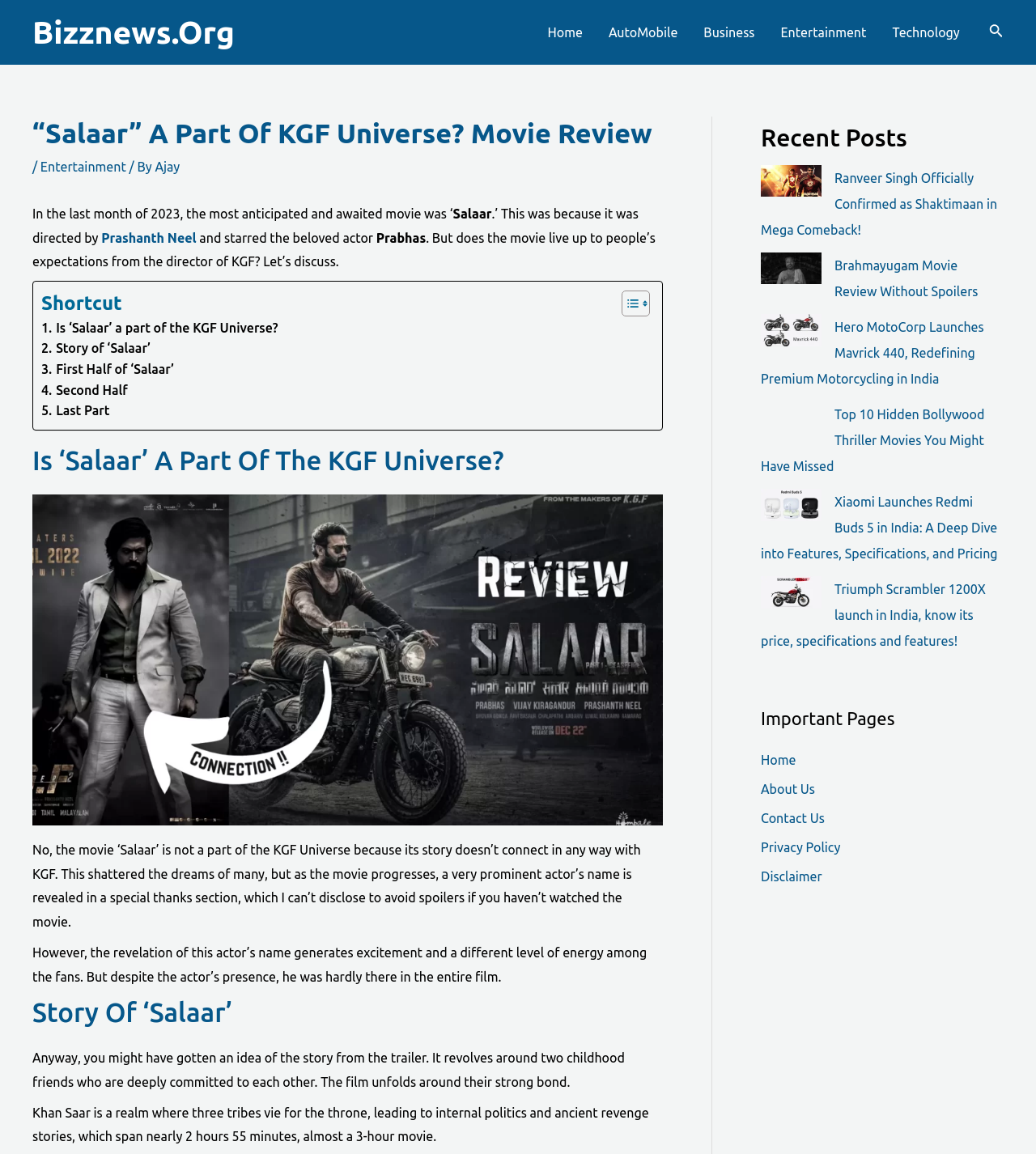Select the bounding box coordinates of the element I need to click to carry out the following instruction: "Visit the 'About Us' page".

[0.734, 0.677, 0.787, 0.69]